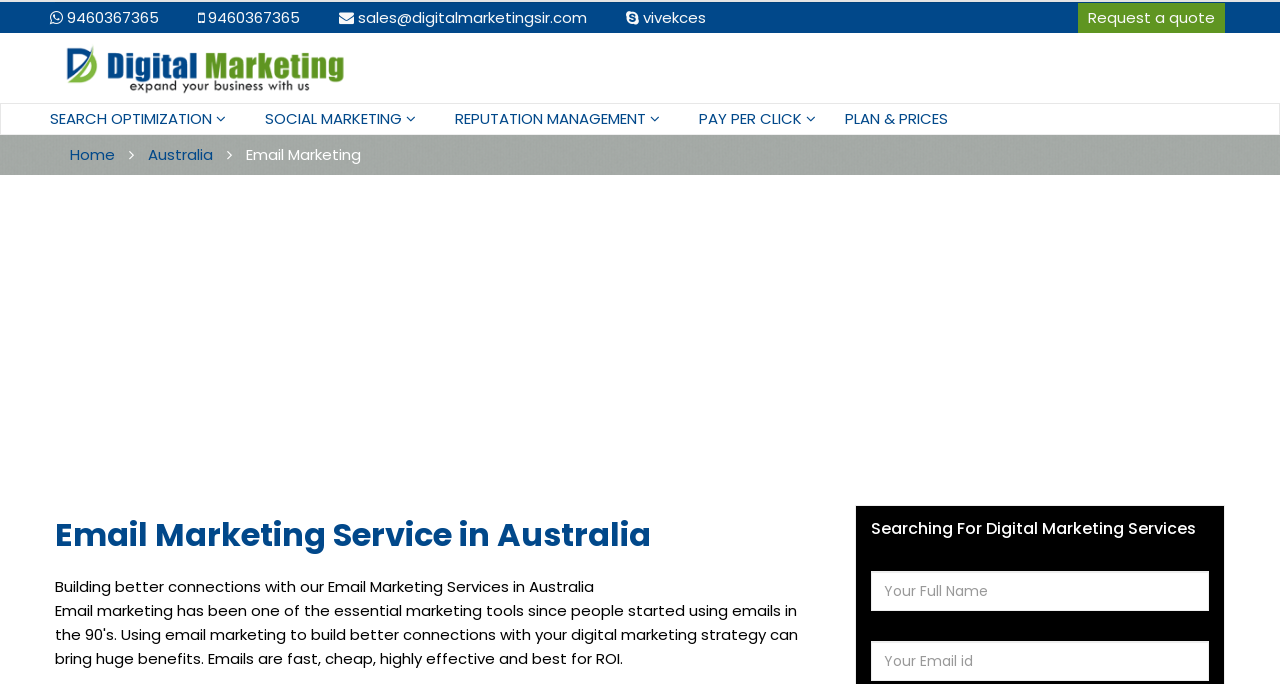Could you please study the image and provide a detailed answer to the question:
What services are offered by this company?

I saw multiple links at the top of the page, including 'SEARCH OPTIMIZATION', 'SOCIAL MARKETING', 'REPUTATION MANAGEMENT', 'PAY PER CLICK', and 'PLAN & PRICES', which suggests that this company offers multiple services.